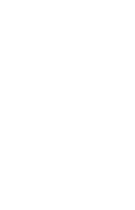What time period does the publication cover?
Please respond to the question with a detailed and informative answer.

The time period covered by the publication is explicitly stated on the cover of the book, which is from 1979 to 1989. This period is likely significant in the development of modern art in China.